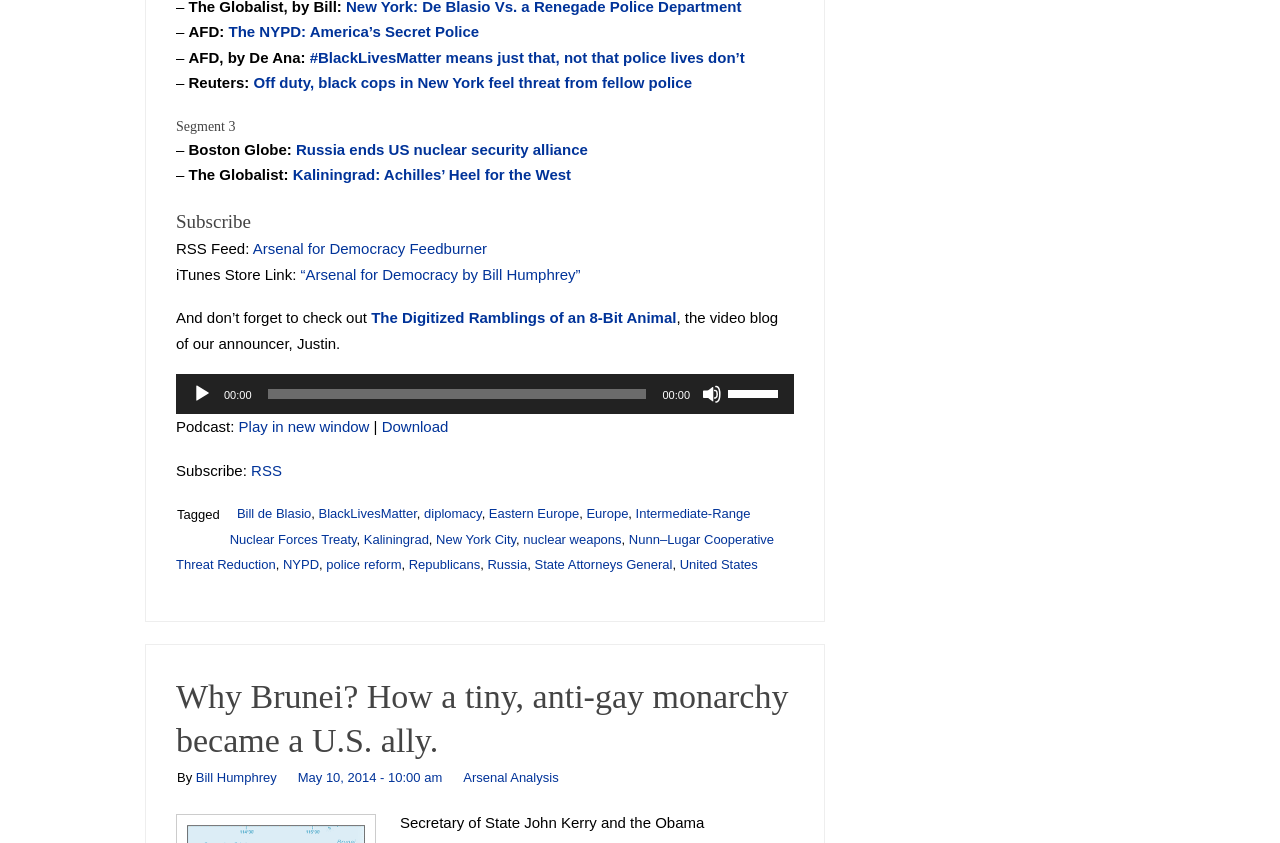From the element description: "New York City", extract the bounding box coordinates of the UI element. The coordinates should be expressed as four float numbers between 0 and 1, in the order [left, top, right, bottom].

[0.341, 0.631, 0.403, 0.649]